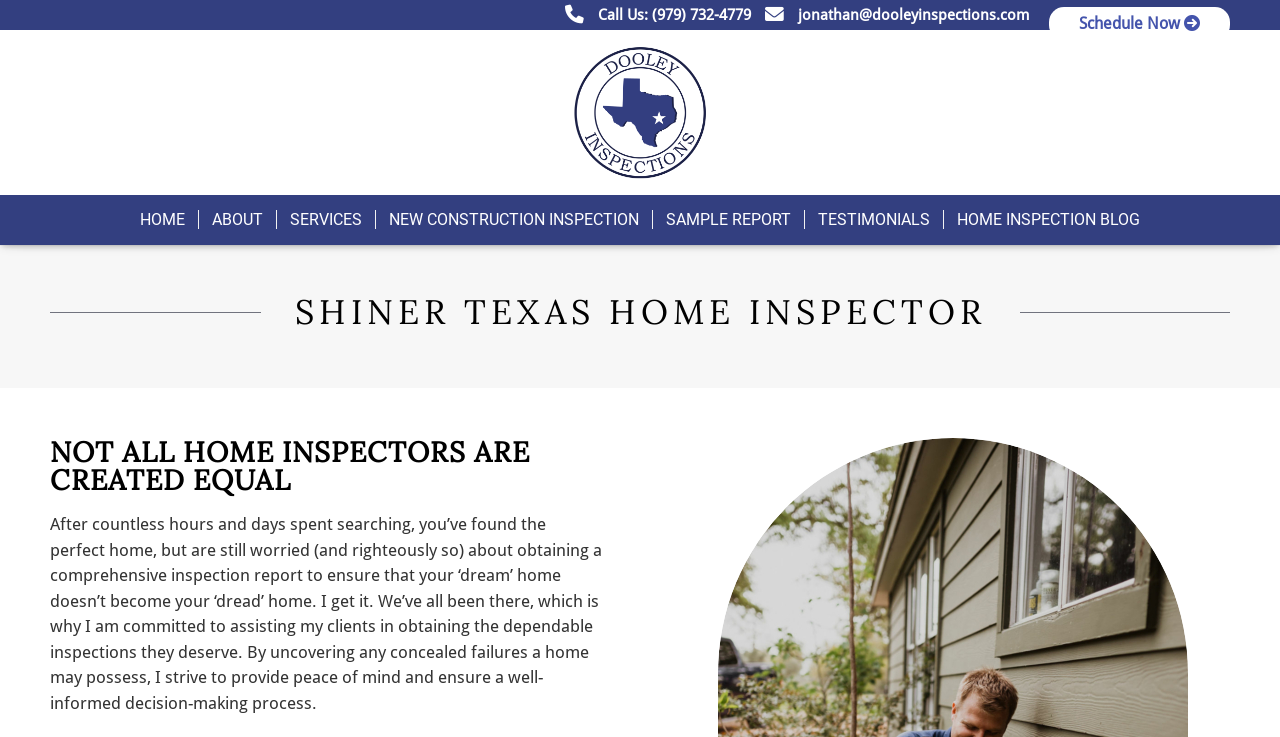Can you show the bounding box coordinates of the region to click on to complete the task described in the instruction: "Click Schedule Now"?

[0.82, 0.009, 0.961, 0.054]